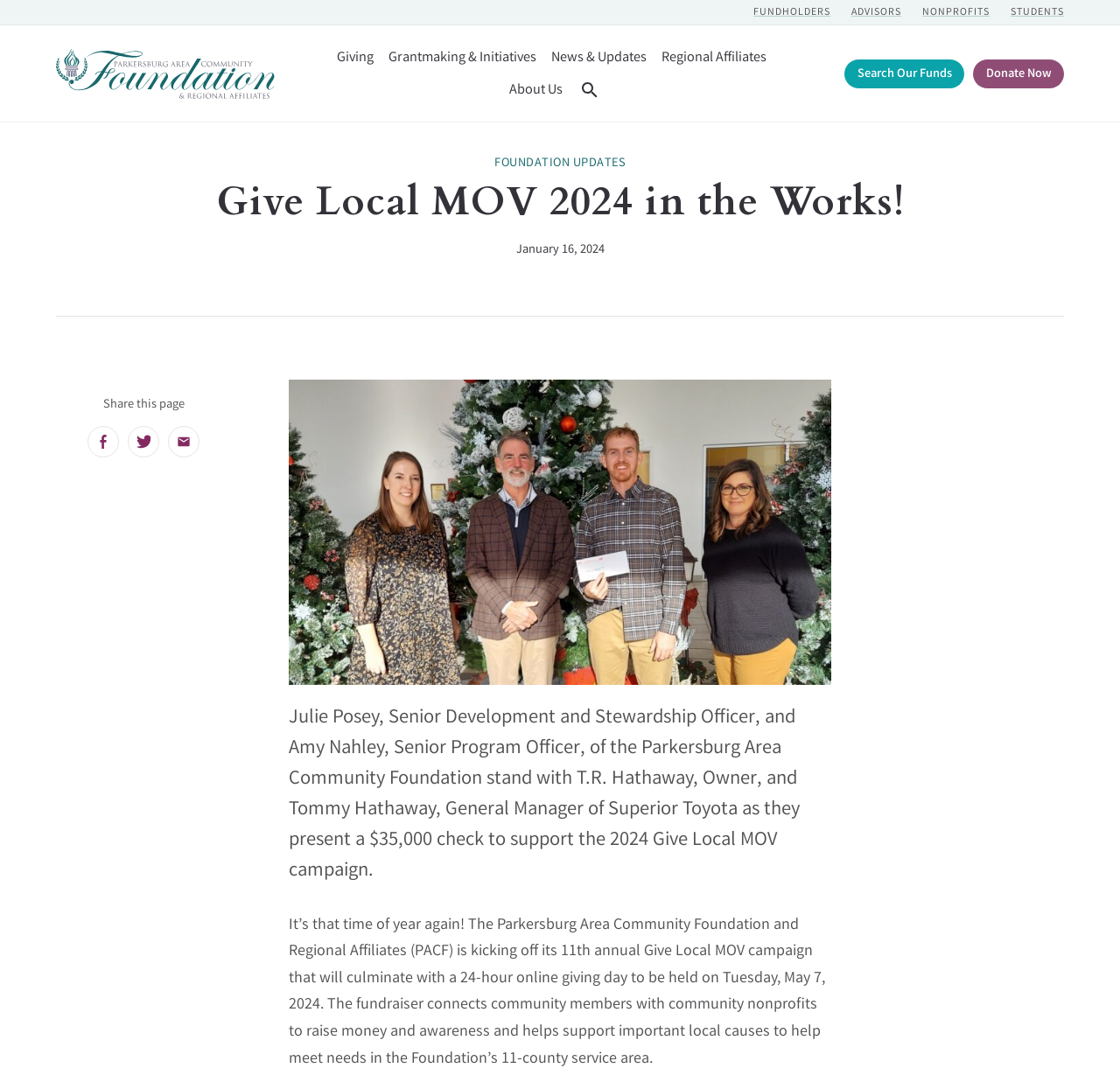What is the name of the officer who stands with T.R. Hathaway?
Give a detailed and exhaustive answer to the question.

I found the answer by reading the text that describes a photo, which mentions Julie Posey, Senior Development and Stewardship Officer, standing with T.R. Hathaway.